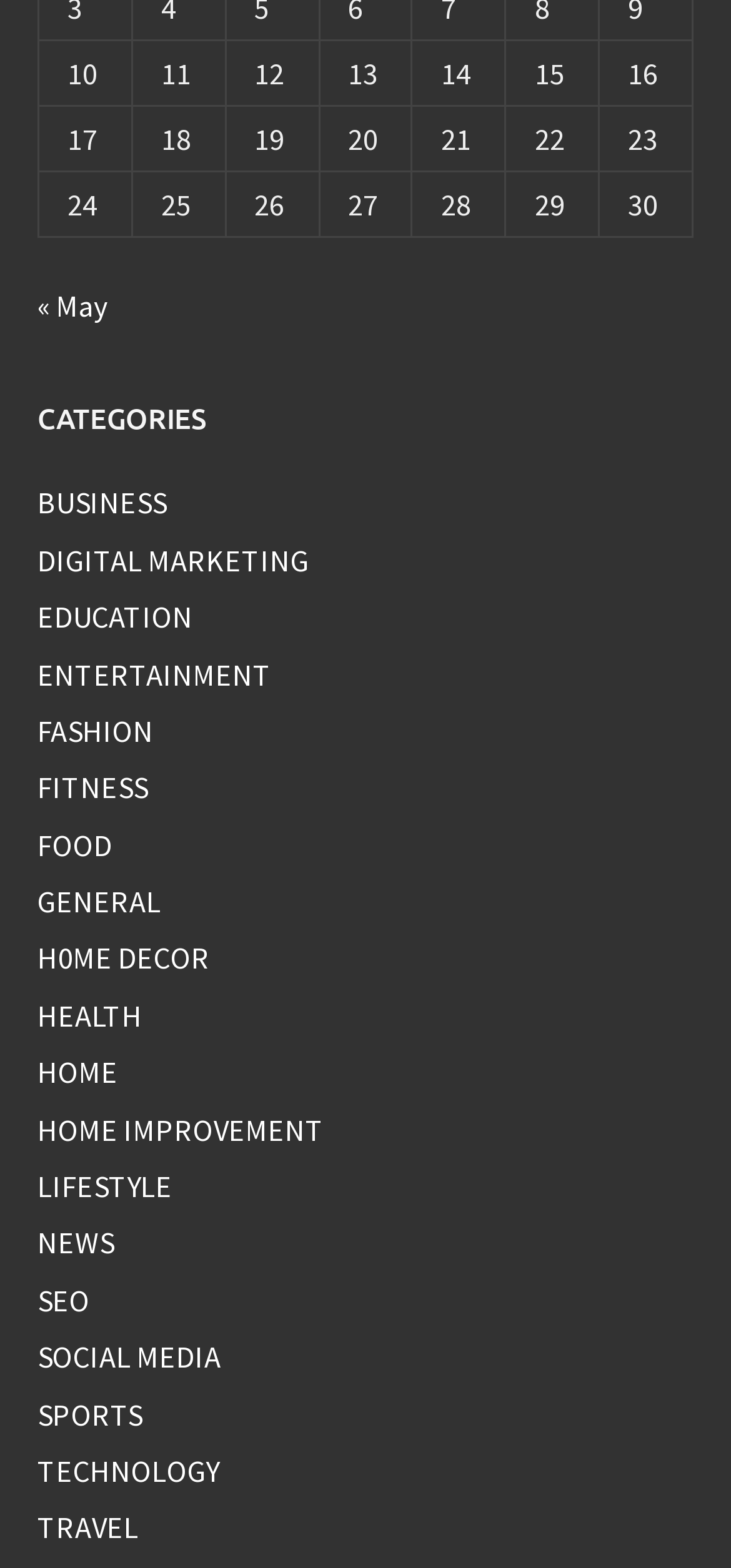Can you determine the bounding box coordinates of the area that needs to be clicked to fulfill the following instruction: "Go to the previous month"?

[0.051, 0.183, 0.146, 0.207]